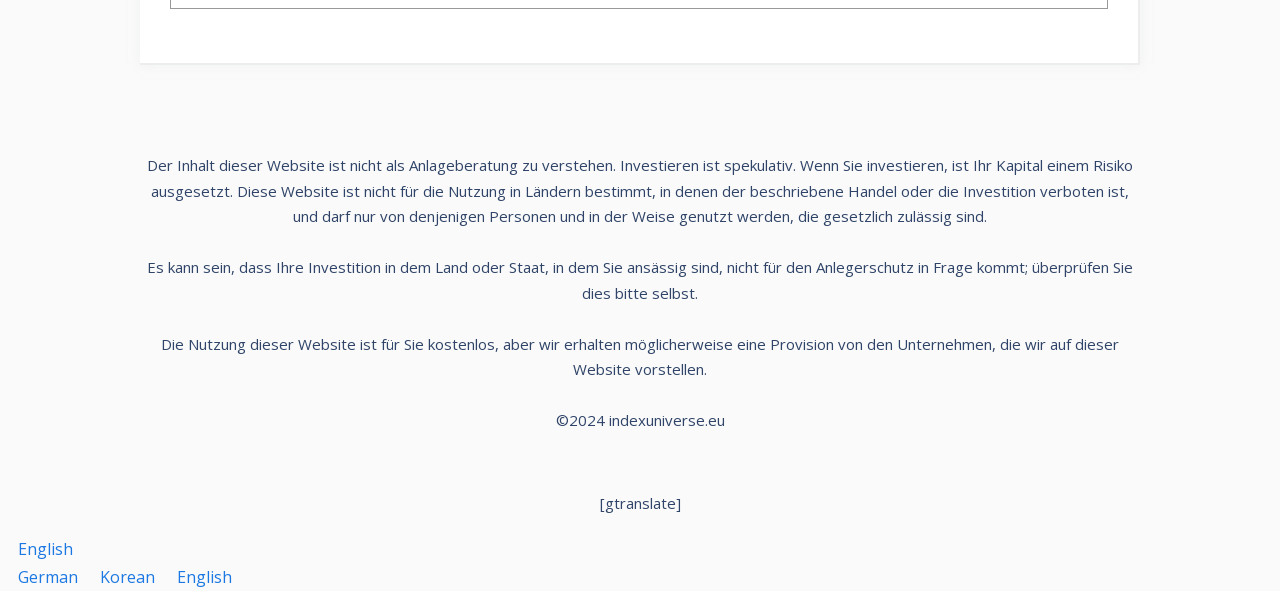With reference to the image, please provide a detailed answer to the following question: What is the warning about investing?

The webpage has a warning message that investing is speculative and that the user's capital is at risk. It also mentions that the website is not intended for use in countries where the described trading or investment is prohibited.